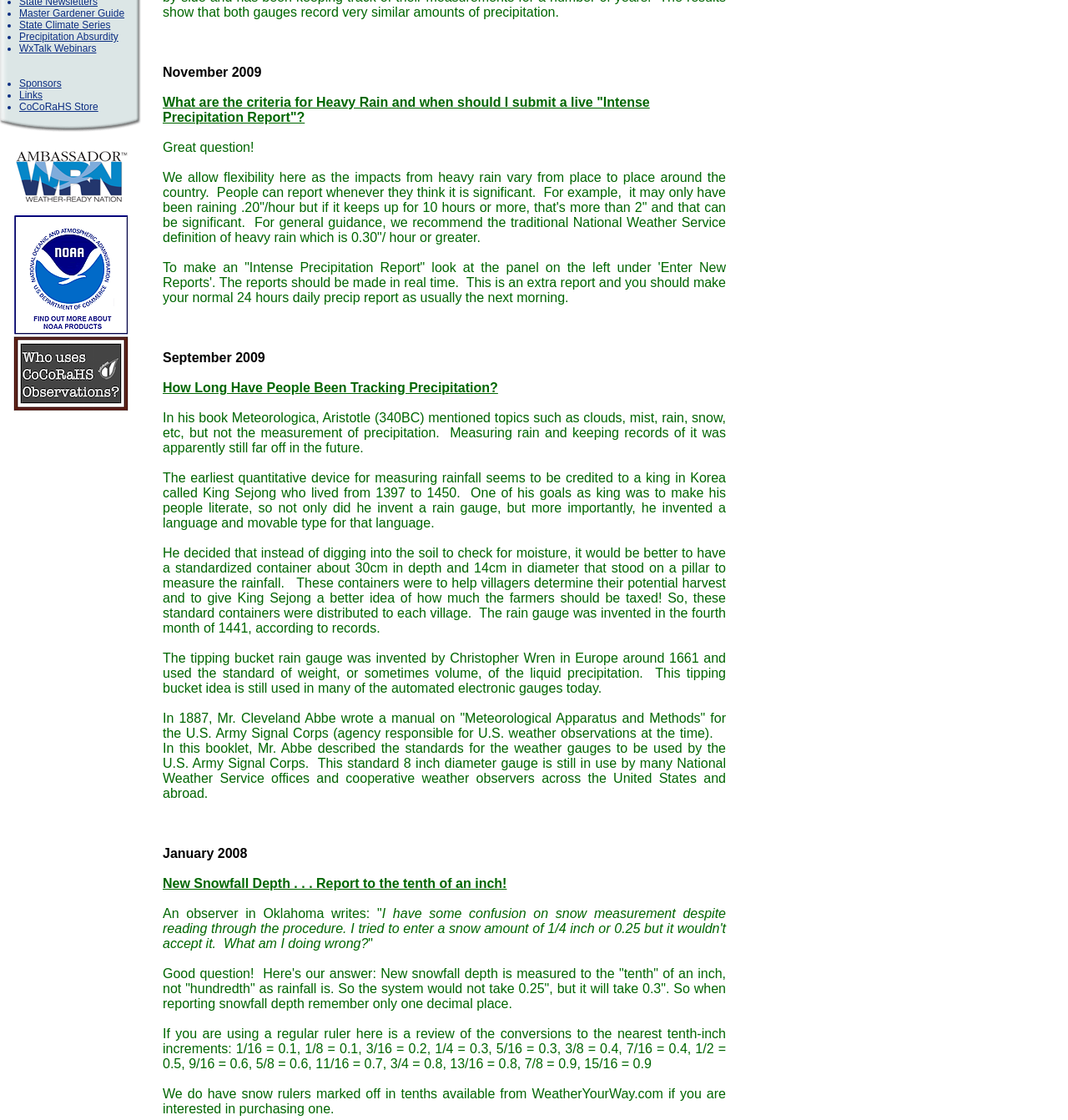Extract the bounding box for the UI element that matches this description: "Terms of Use".

None